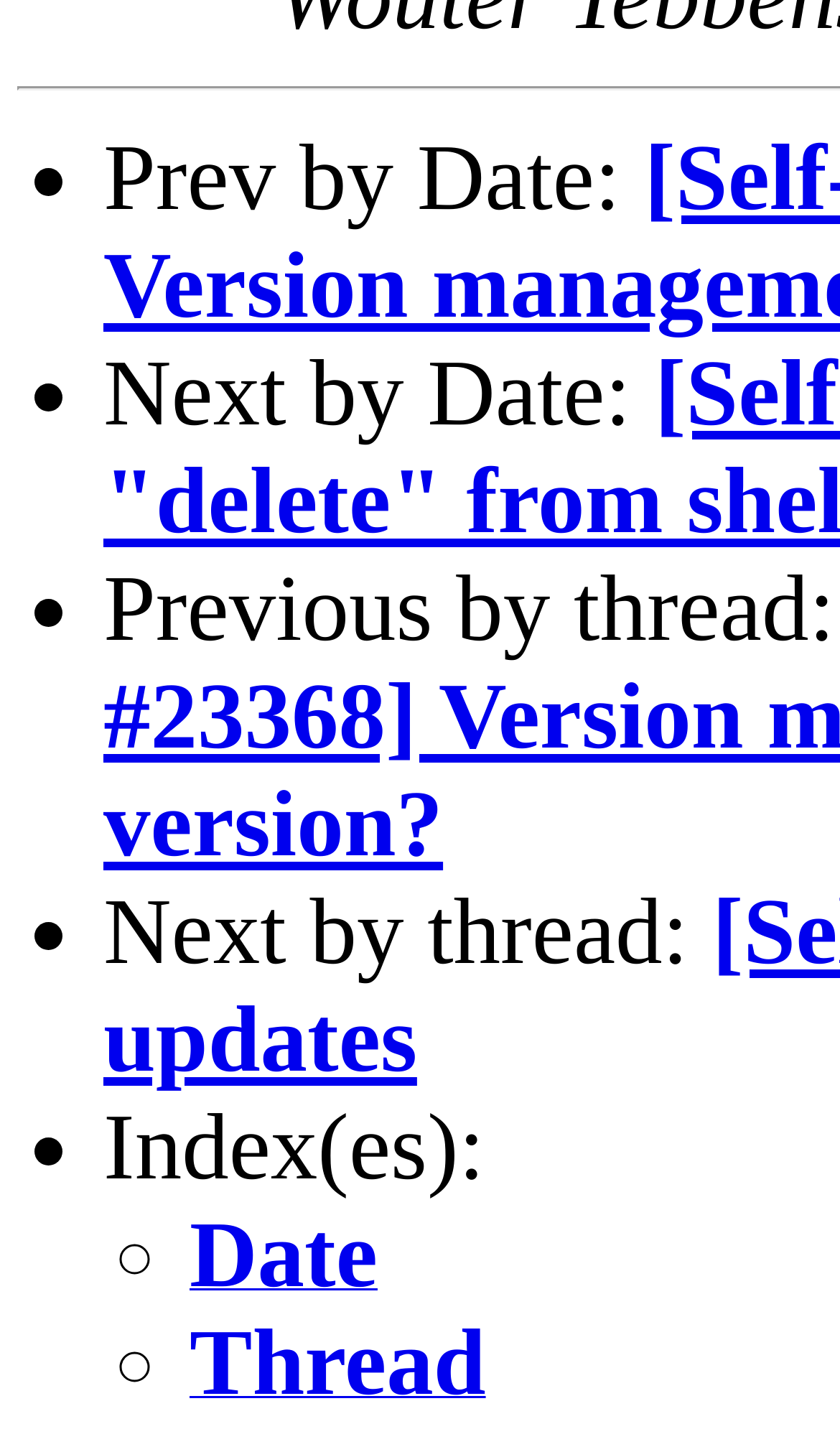Please provide a one-word or phrase answer to the question: 
How many list markers are there on the webpage?

5